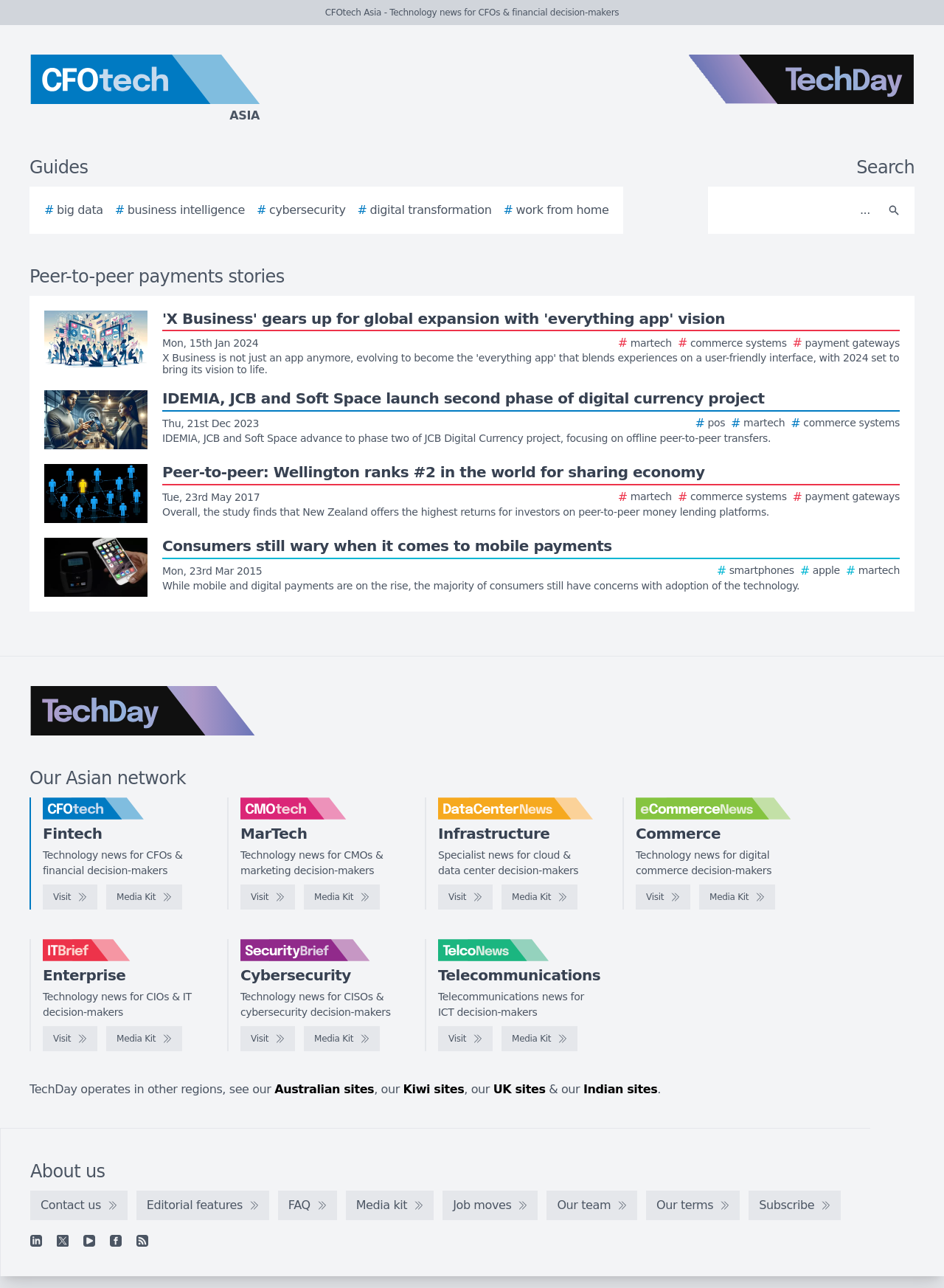Find the bounding box coordinates for the HTML element described in this sentence: "# work from home". Provide the coordinates as four float numbers between 0 and 1, in the format [left, top, right, bottom].

[0.533, 0.156, 0.645, 0.17]